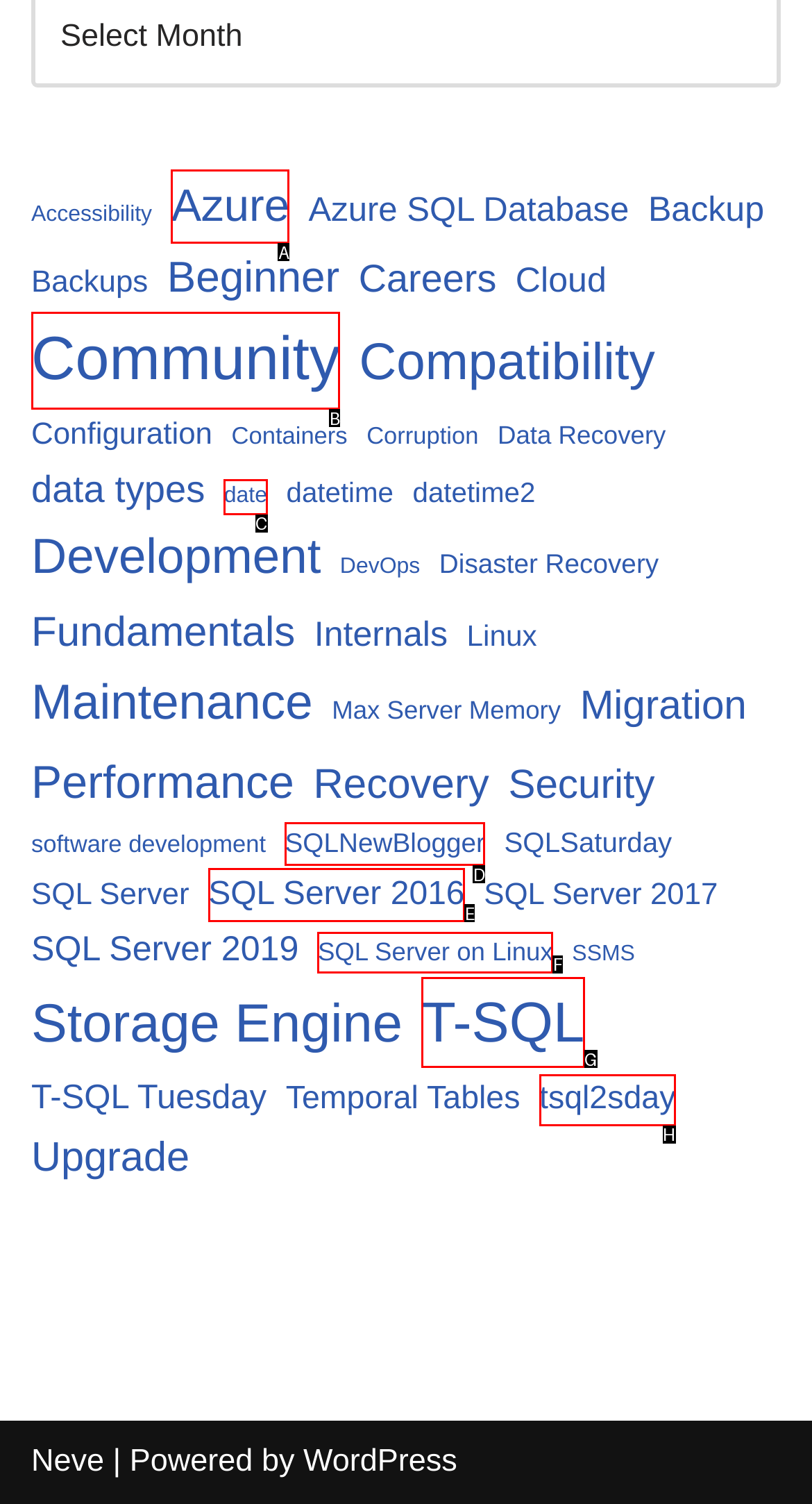For the task "Click on Azure", which option's letter should you click? Answer with the letter only.

A